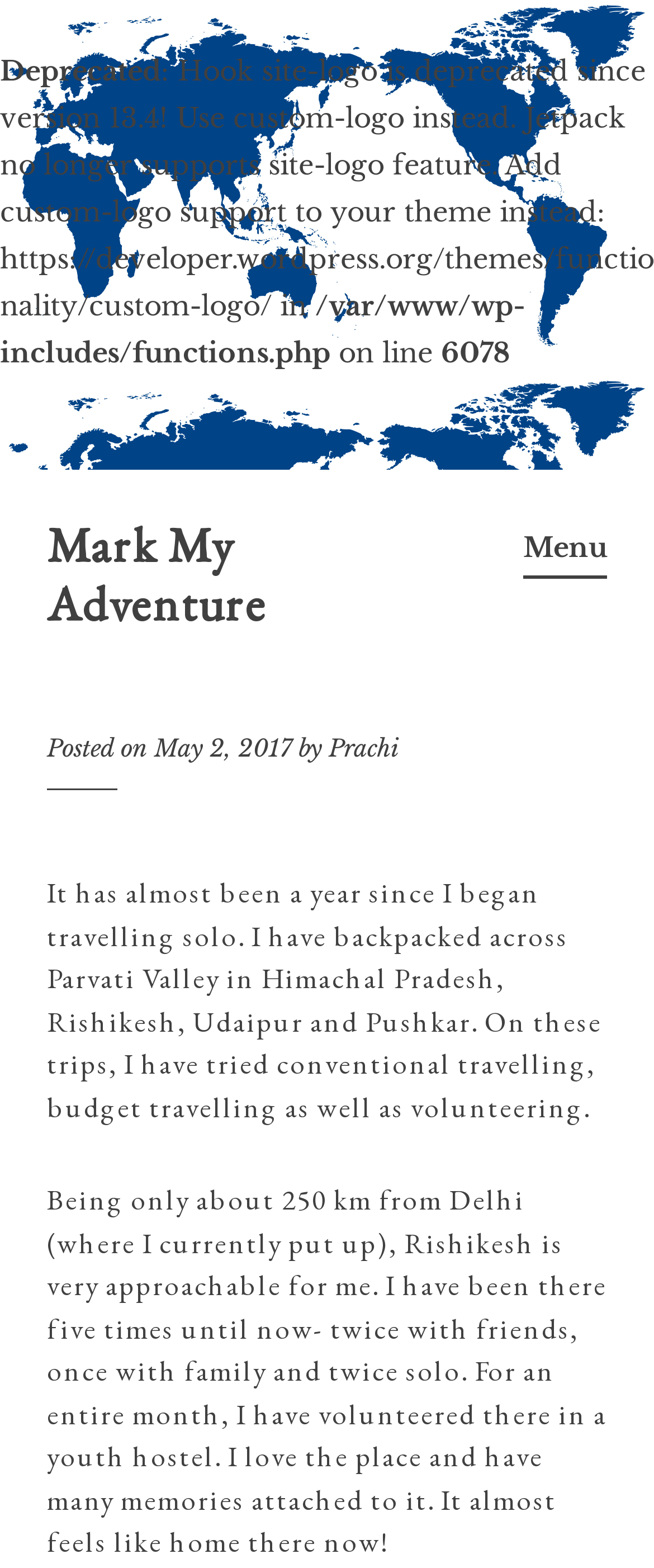Please give a short response to the question using one word or a phrase:
How long did the author volunteer in Rishikesh?

One month